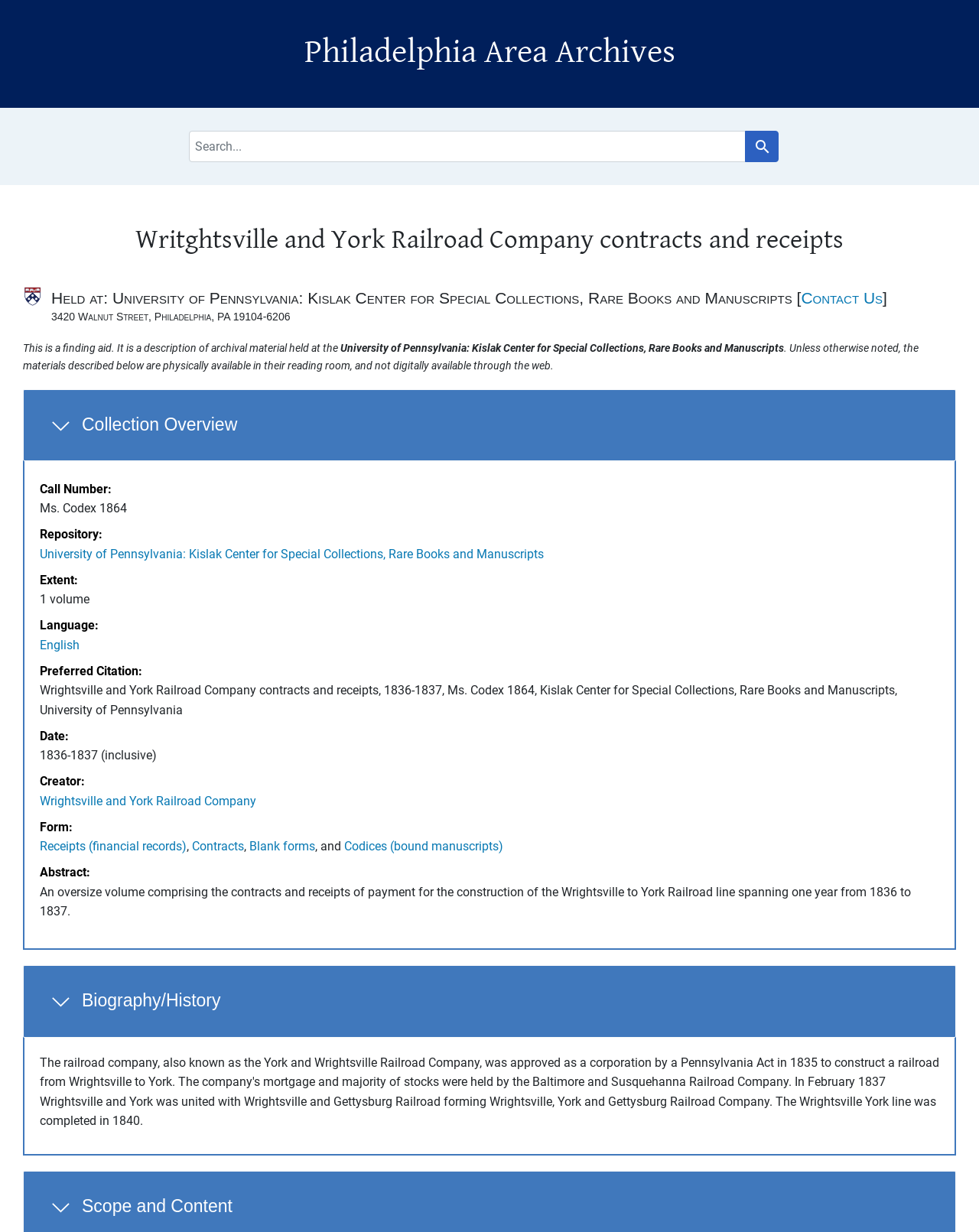Answer the question using only one word or a concise phrase: Where is the Kislak Center for Special Collections located?

University of Pennsylvania